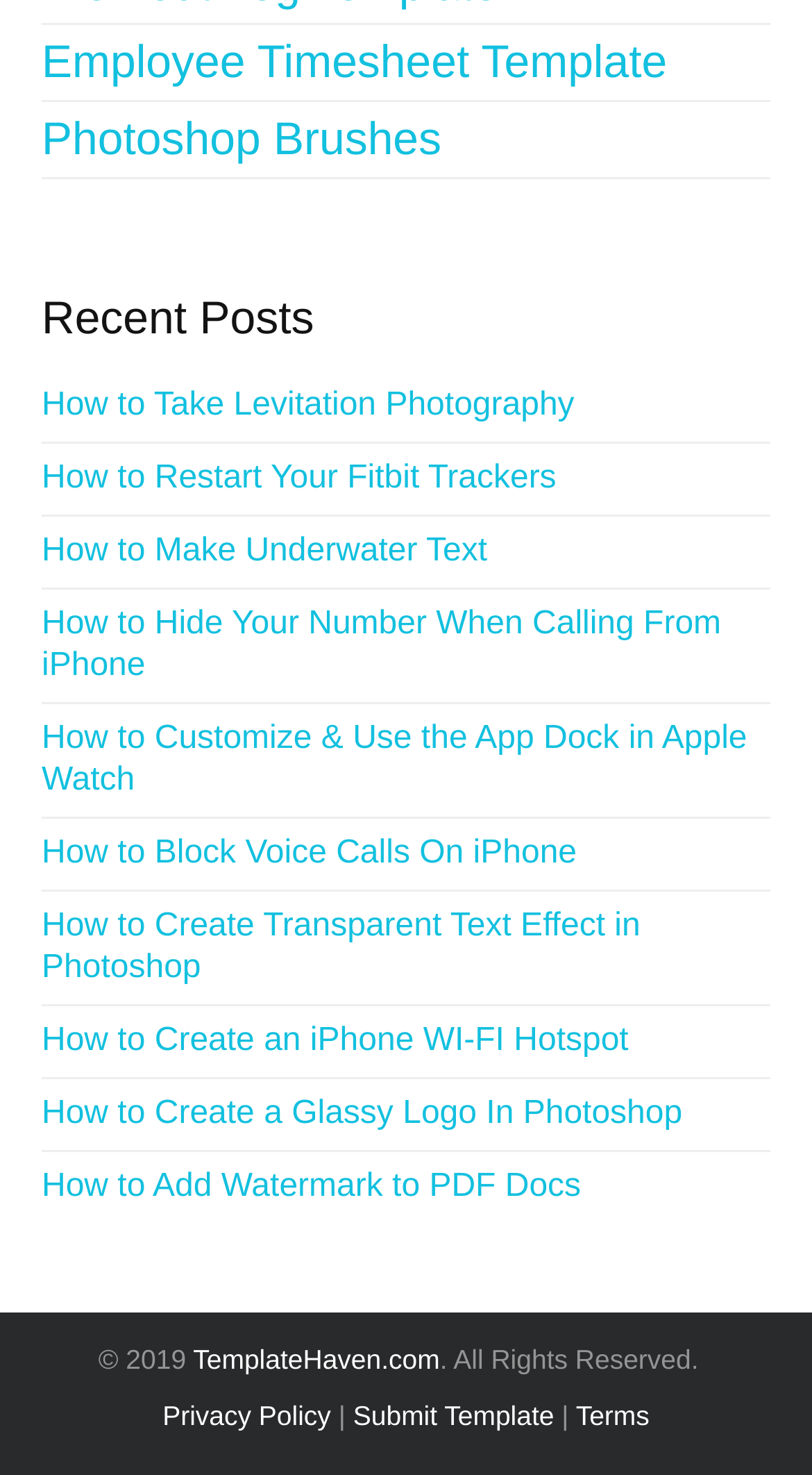What is the copyright year mentioned at the bottom?
Answer with a single word or phrase, using the screenshot for reference.

2019